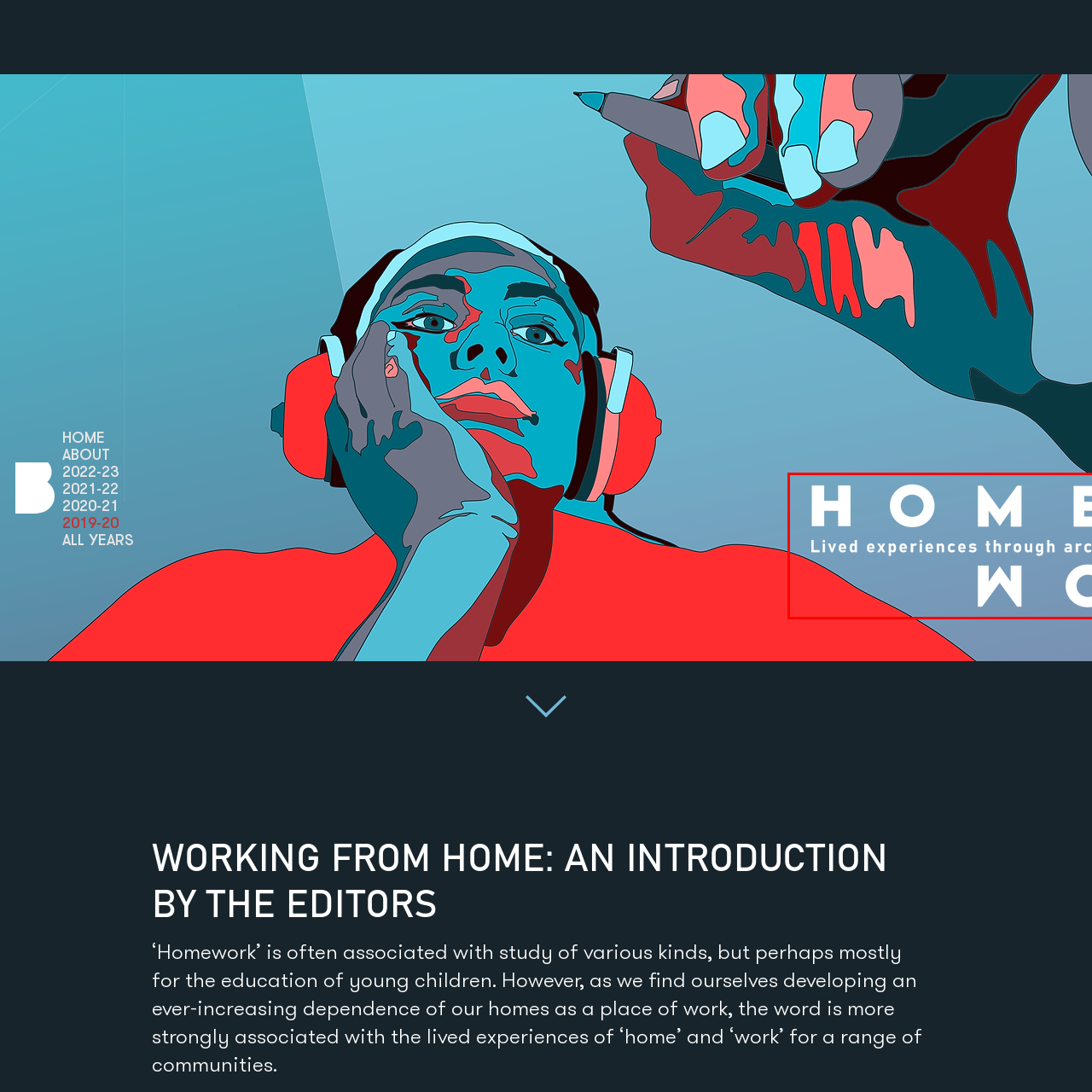Concentrate on the image bordered by the red line and give a one-word or short phrase answer to the following question:
What is the theme related to?

Architecture and domestic life